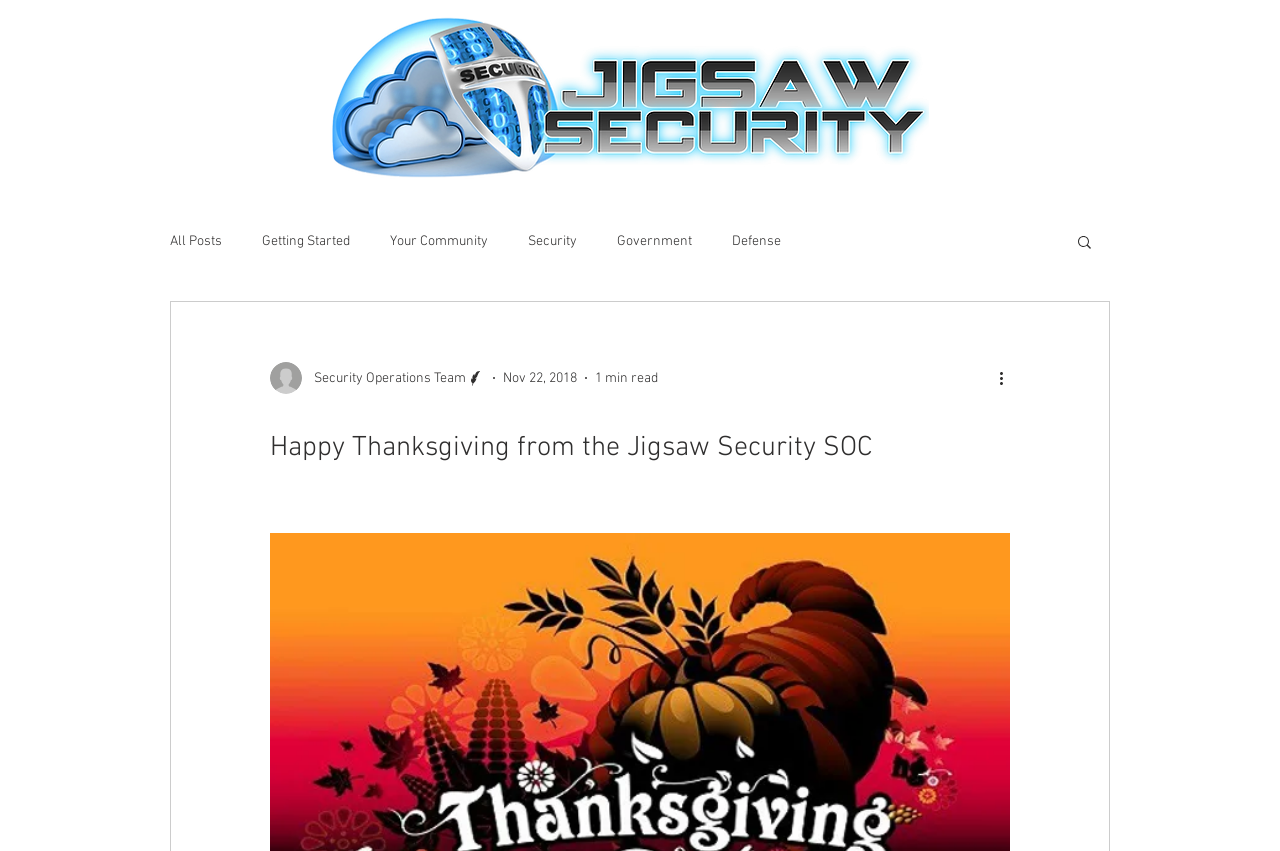Find the bounding box coordinates of the element to click in order to complete the given instruction: "Explore the Government section."

[0.482, 0.273, 0.541, 0.293]